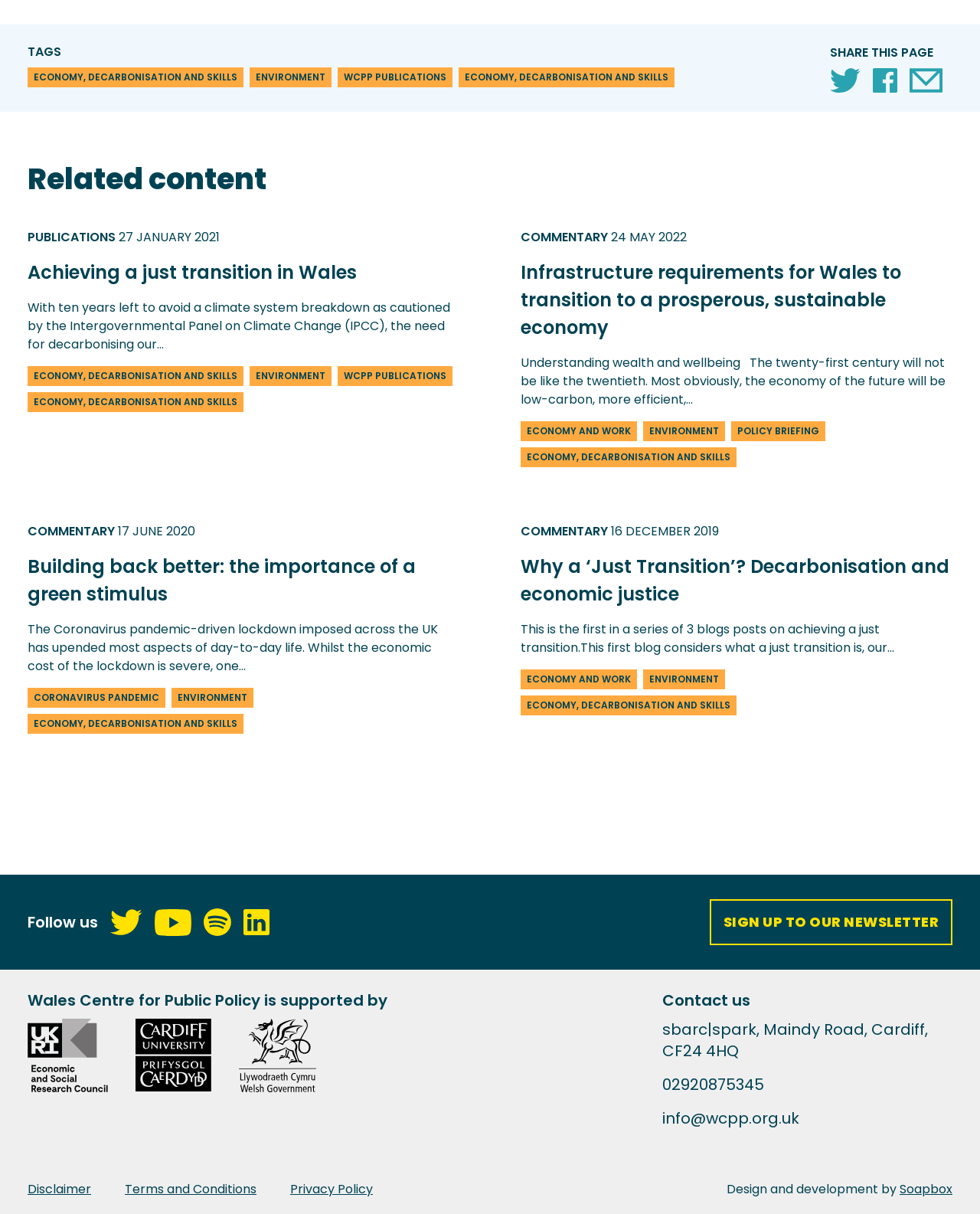What is the theme of the third publication?
Using the image, respond with a single word or phrase.

CORONAVIRUS PANDEMIC